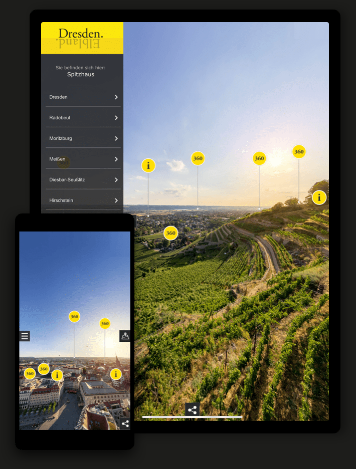What type of landscape is visible in the background?
Please answer the question as detailed as possible based on the image.

The background of the image features lush vineyards, which are a type of agricultural landscape commonly found in regions known for wine production, such as Dresden Elbland.